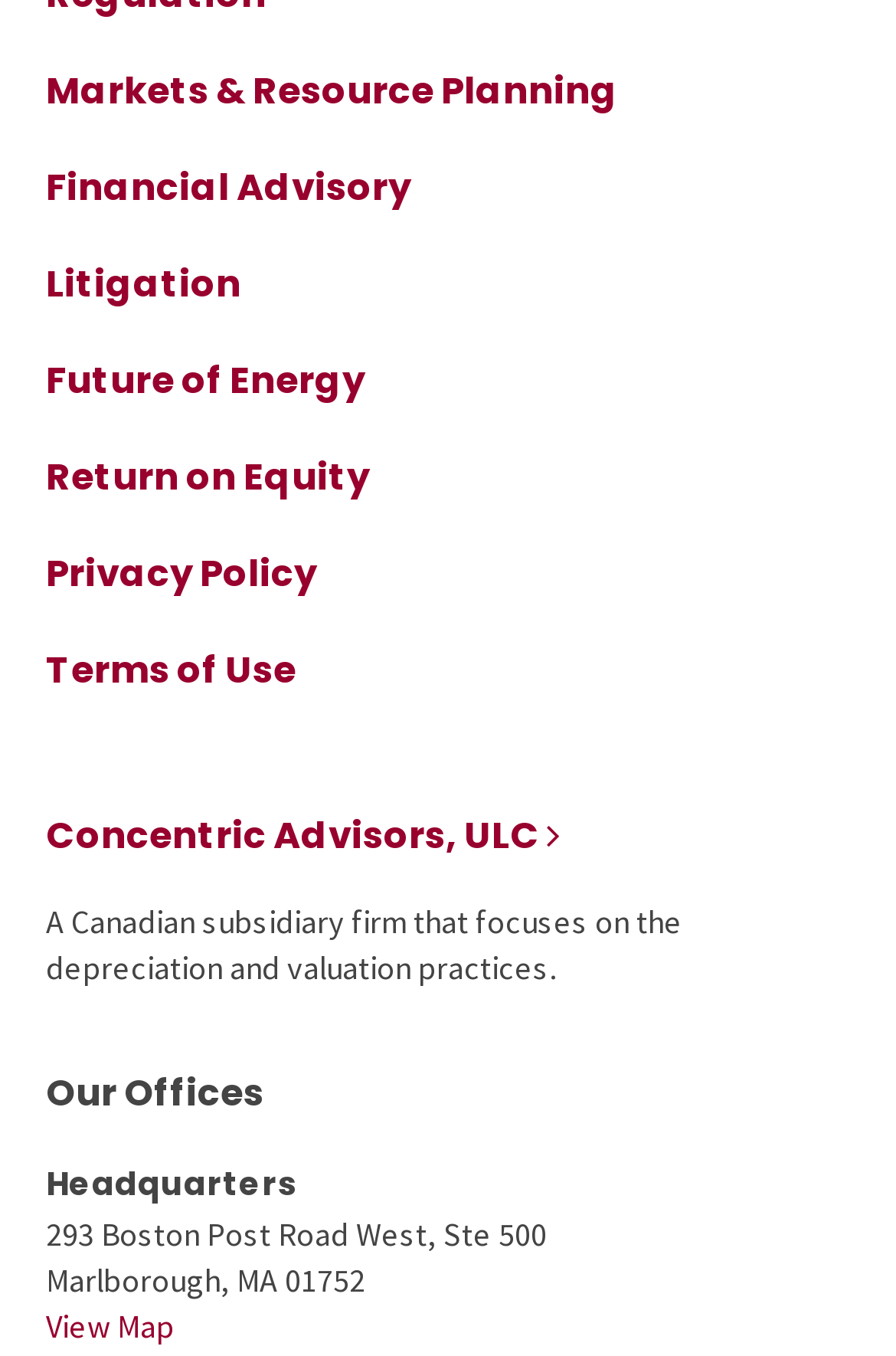Find the bounding box coordinates of the area that needs to be clicked in order to achieve the following instruction: "Go to Our Offices". The coordinates should be specified as four float numbers between 0 and 1, i.e., [left, top, right, bottom].

[0.051, 0.781, 0.949, 0.832]